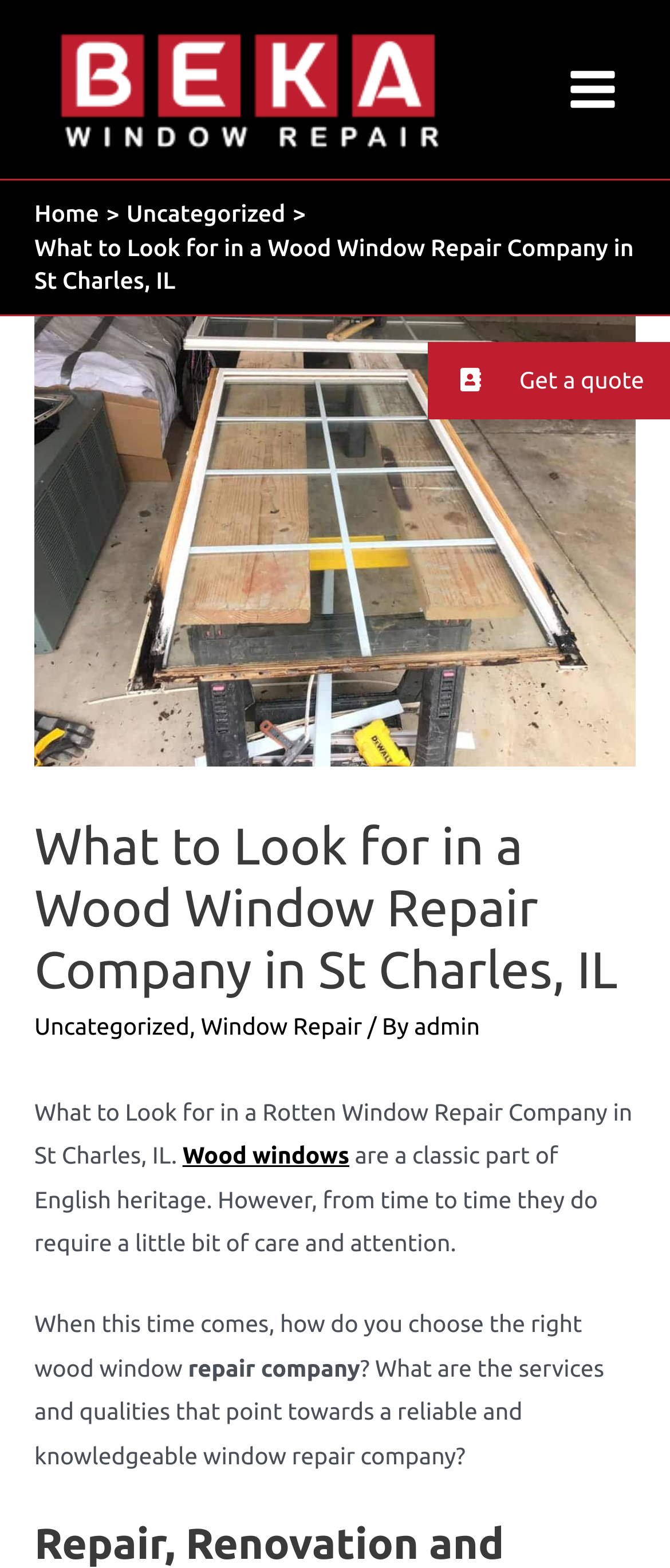Locate and extract the headline of this webpage.

What to Look for in a Wood Window Repair Company in St Charles, IL